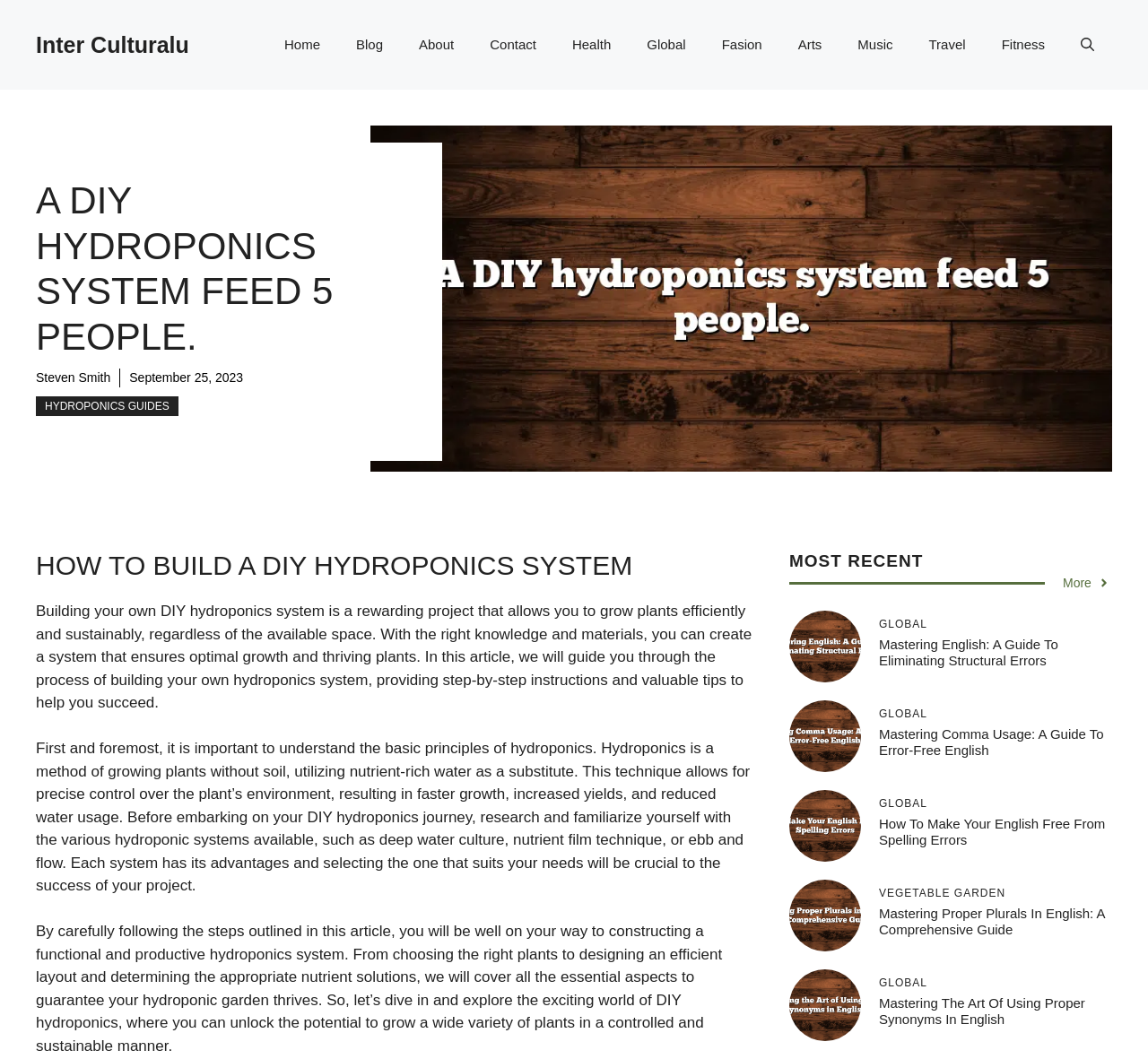Specify the bounding box coordinates for the region that must be clicked to perform the given instruction: "Click the 'Mastering English: A Guide to Eliminating Structural Errors' link".

[0.688, 0.601, 0.75, 0.618]